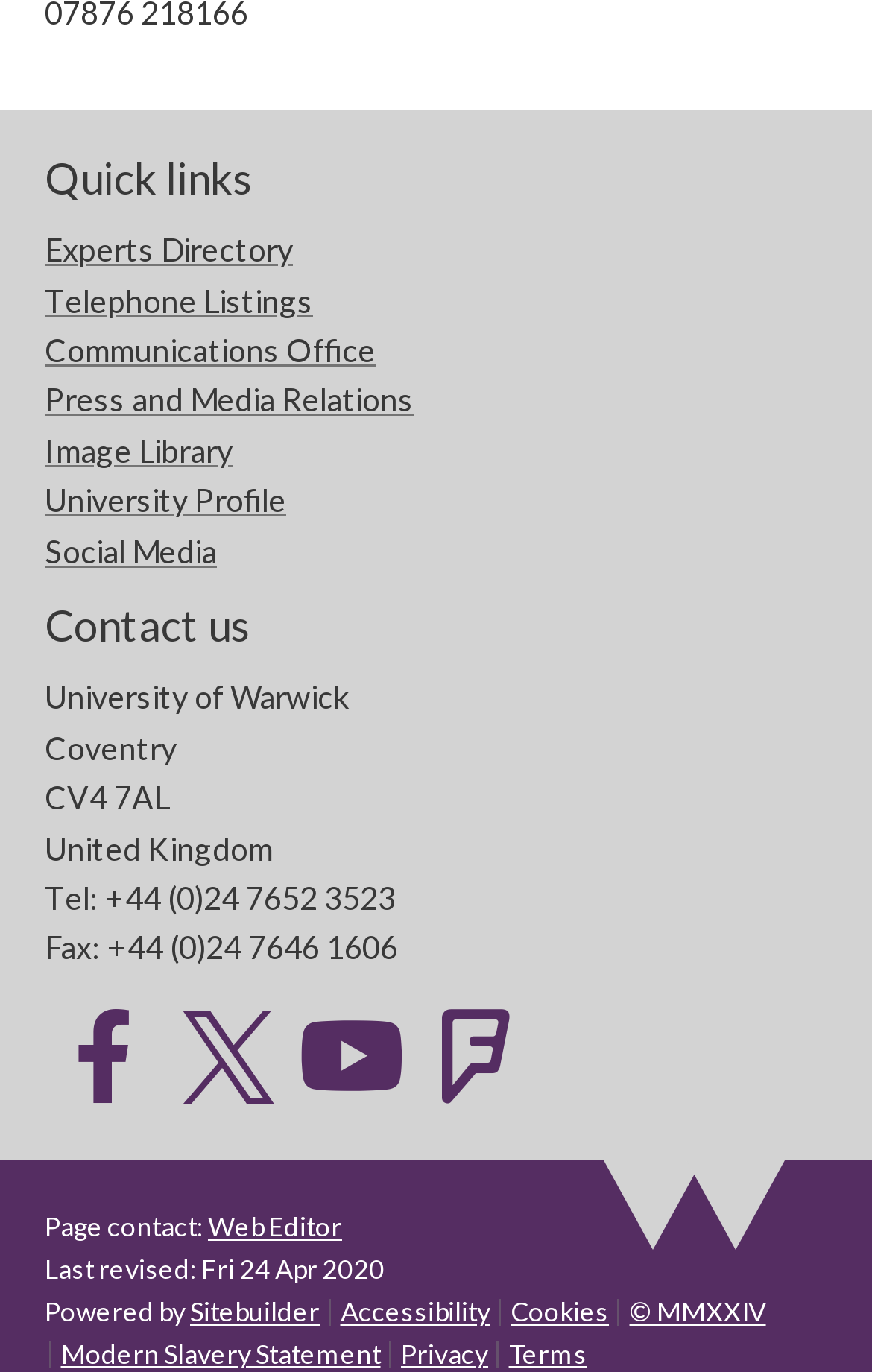What social media platforms does the university have?
Using the visual information, respond with a single word or phrase.

Facebook, Twitter, YouTube, Foursquare